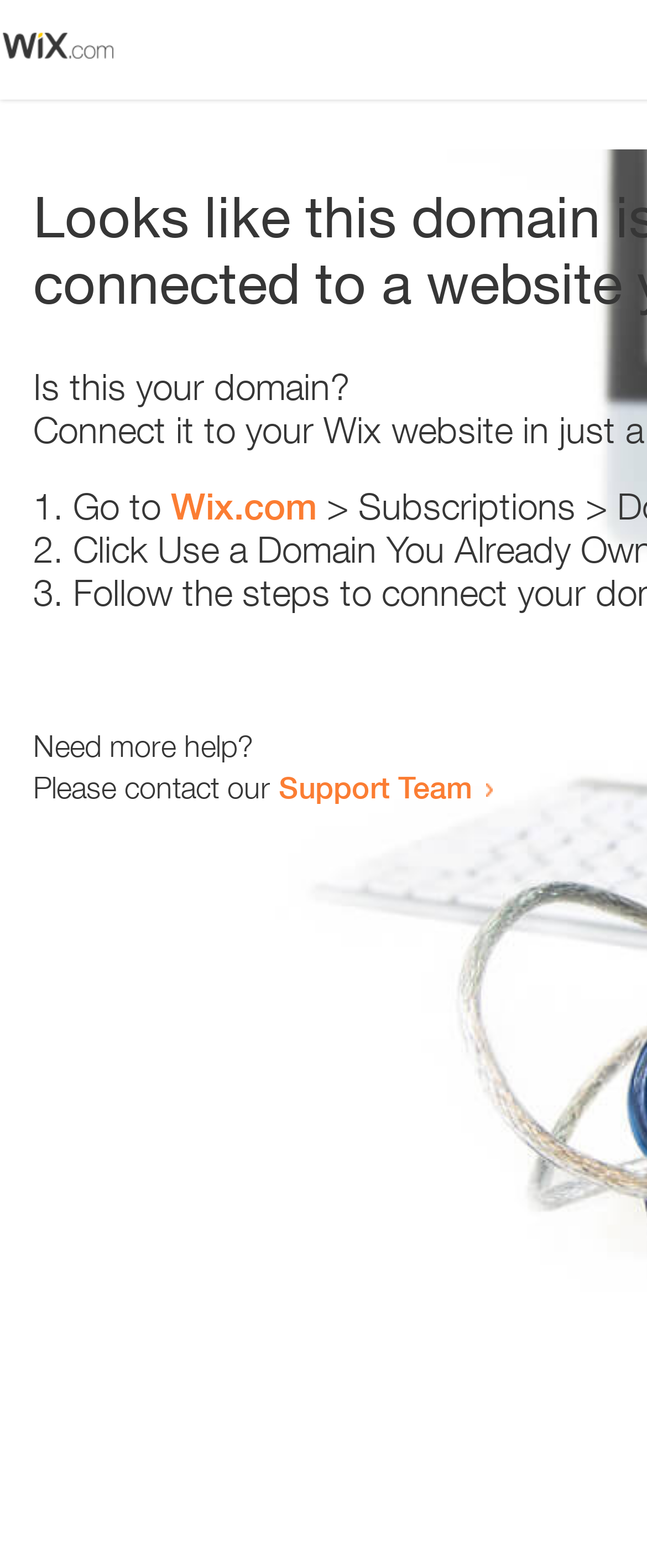How many steps are provided to resolve the issue?
Please look at the screenshot and answer in one word or a short phrase.

Three